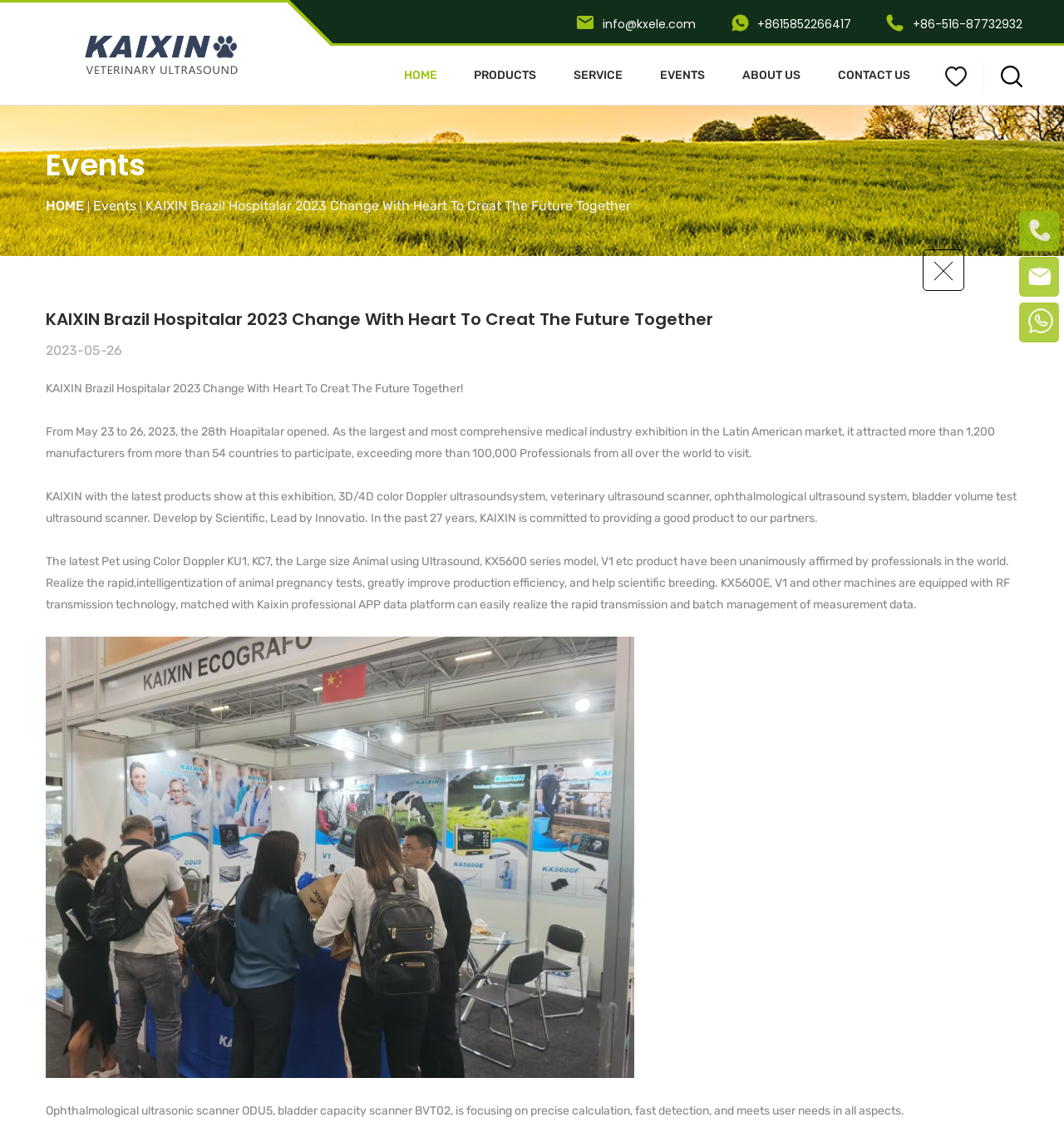How many navigation links are there in the top menu?
Provide a short answer using one word or a brief phrase based on the image.

6